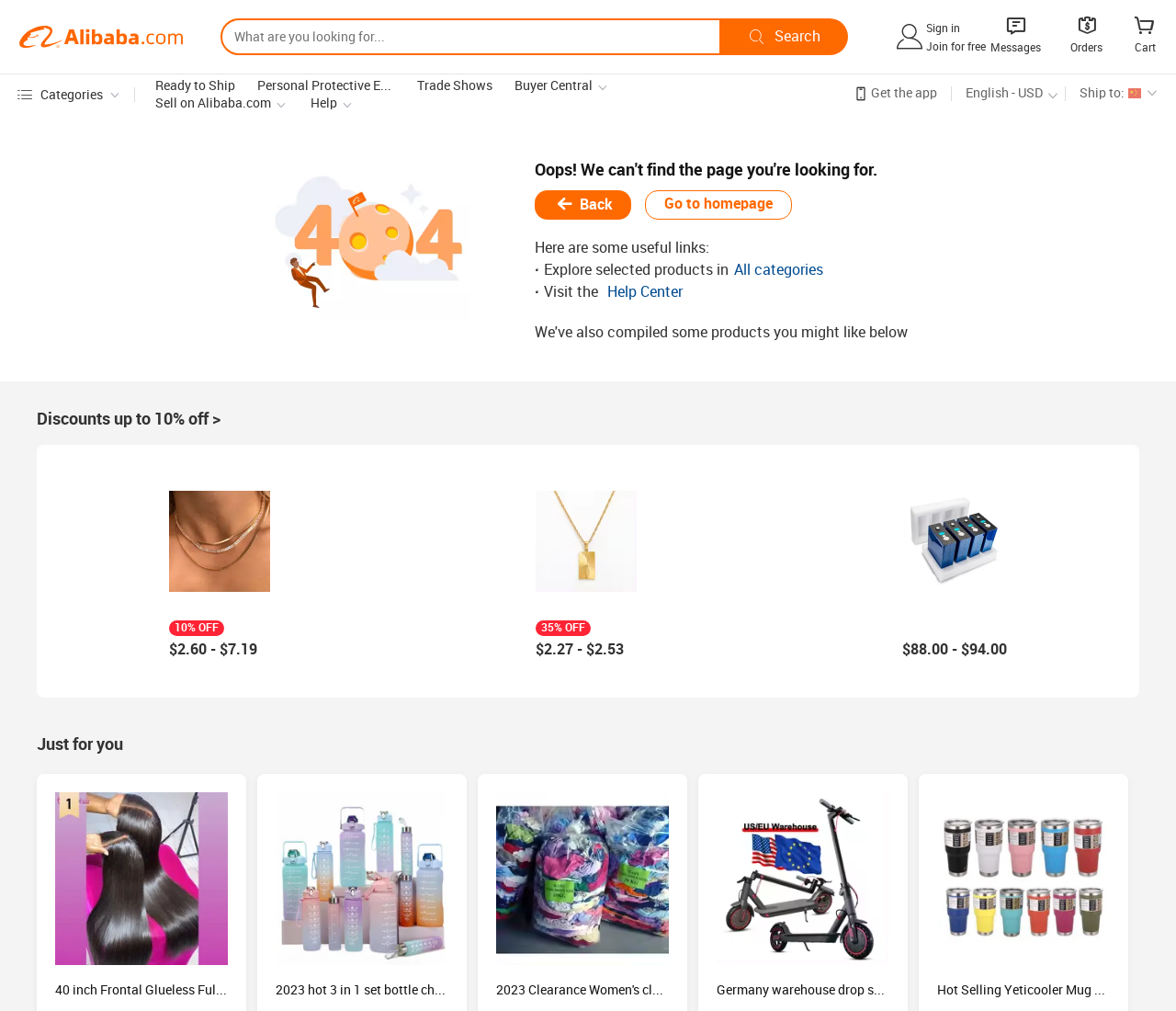Answer the question in one word or a short phrase:
What is the language and currency used on this website?

English, USD